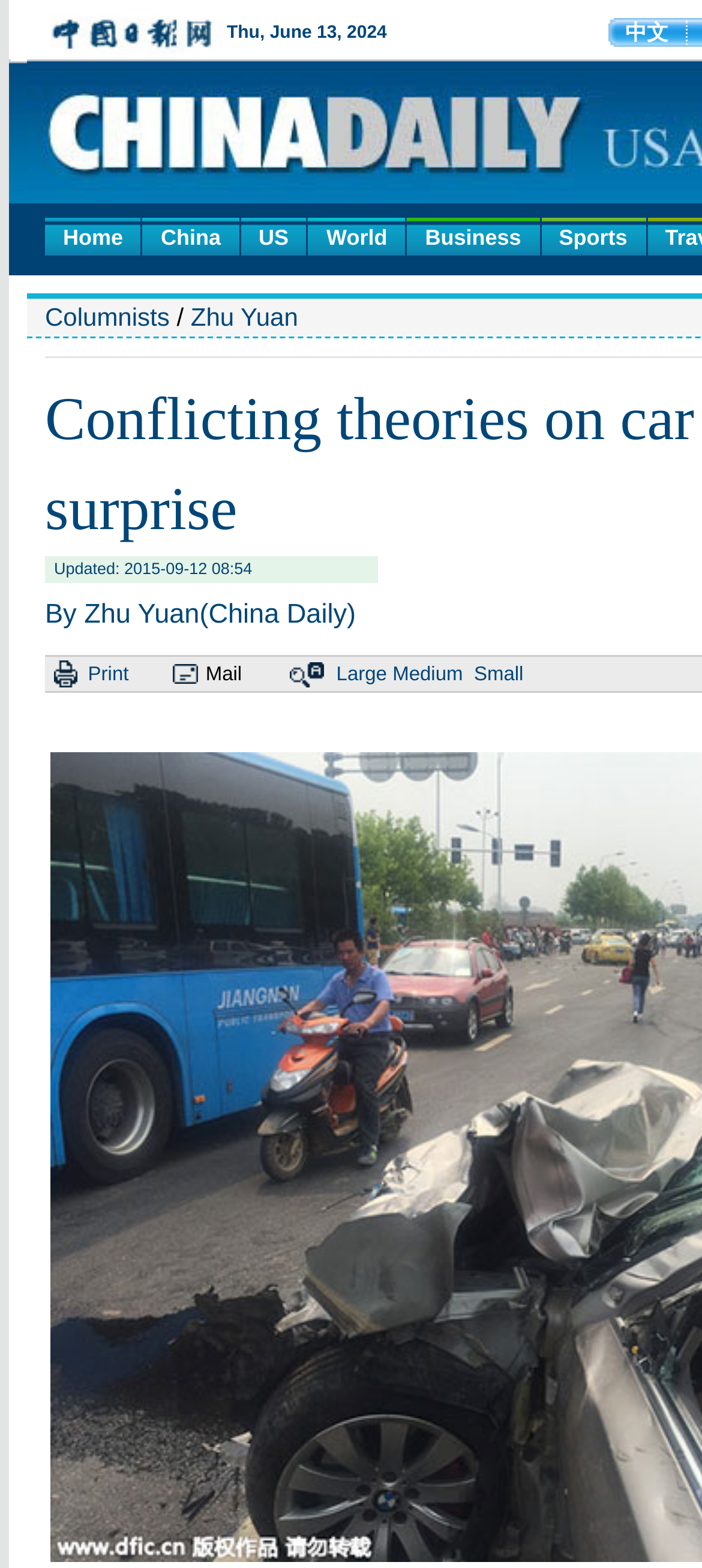Explain in detail what is displayed on the webpage.

The webpage appears to be a news article page from China Daily. At the top, there are several links to different sections of the website, including "Home", "China", "US", "World", "Business", and "Sports", arranged horizontally from left to right. Below these links, there is a link to "Columnists" on the left, followed by a separator, and then a link to the author's name, "Zhu Yuan", on the right.

Further down, there is a heading that displays the update time of the article, "Updated: 2015-09-12 08:54". Below this heading, there are several table cells arranged horizontally, containing an image, and links to "Print", "Mail", and font size options ("Large", "Medium", and "Small").

The article's title, "Conflicting theories on car crash no surprise", is likely displayed prominently at the top of the page, although its exact position is not specified in the accessibility tree. The meta description provides a brief summary of the article's content, which appears to be about a car crash in Nanjing, East China's Jiangsu province.